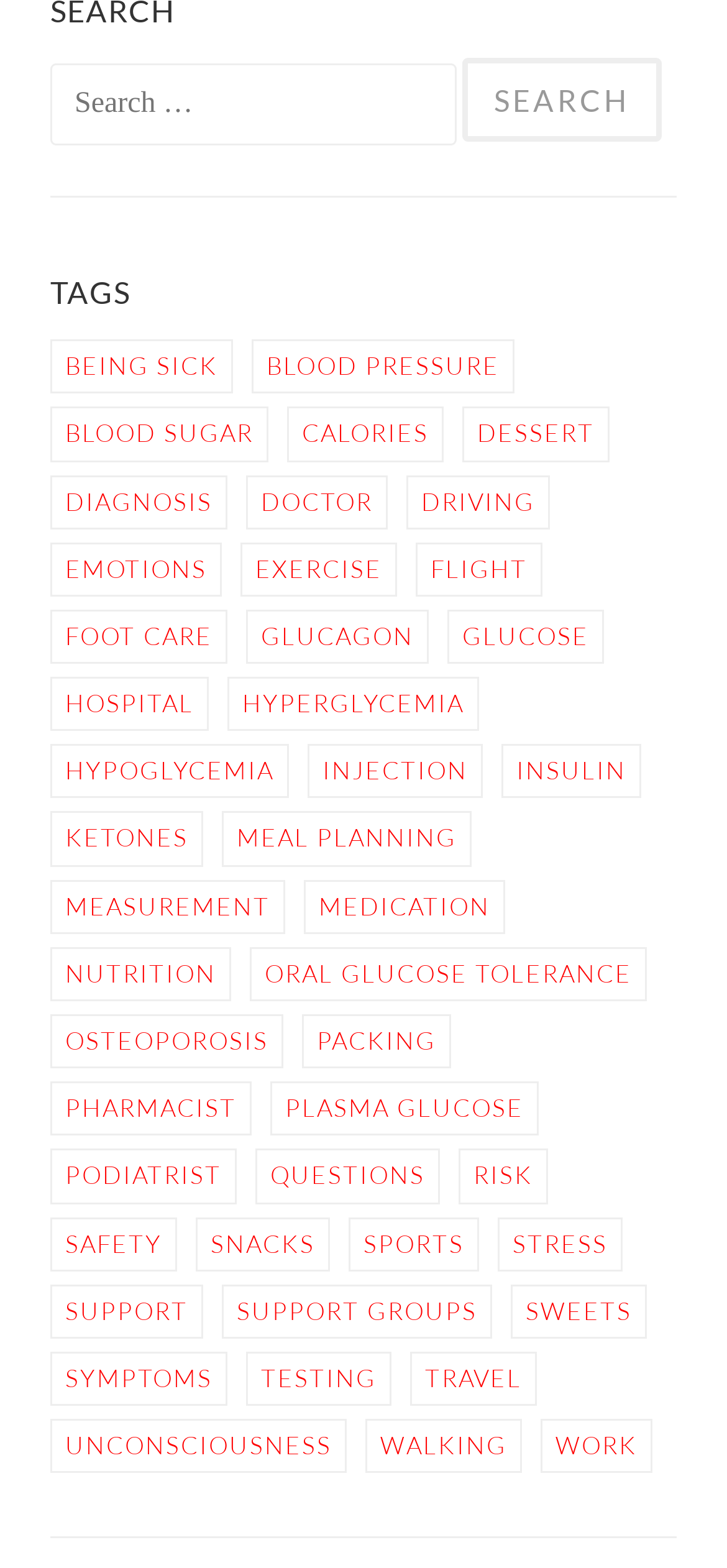Using the description "Oral Glucose Tolerance", predict the bounding box of the relevant HTML element.

[0.344, 0.604, 0.89, 0.639]